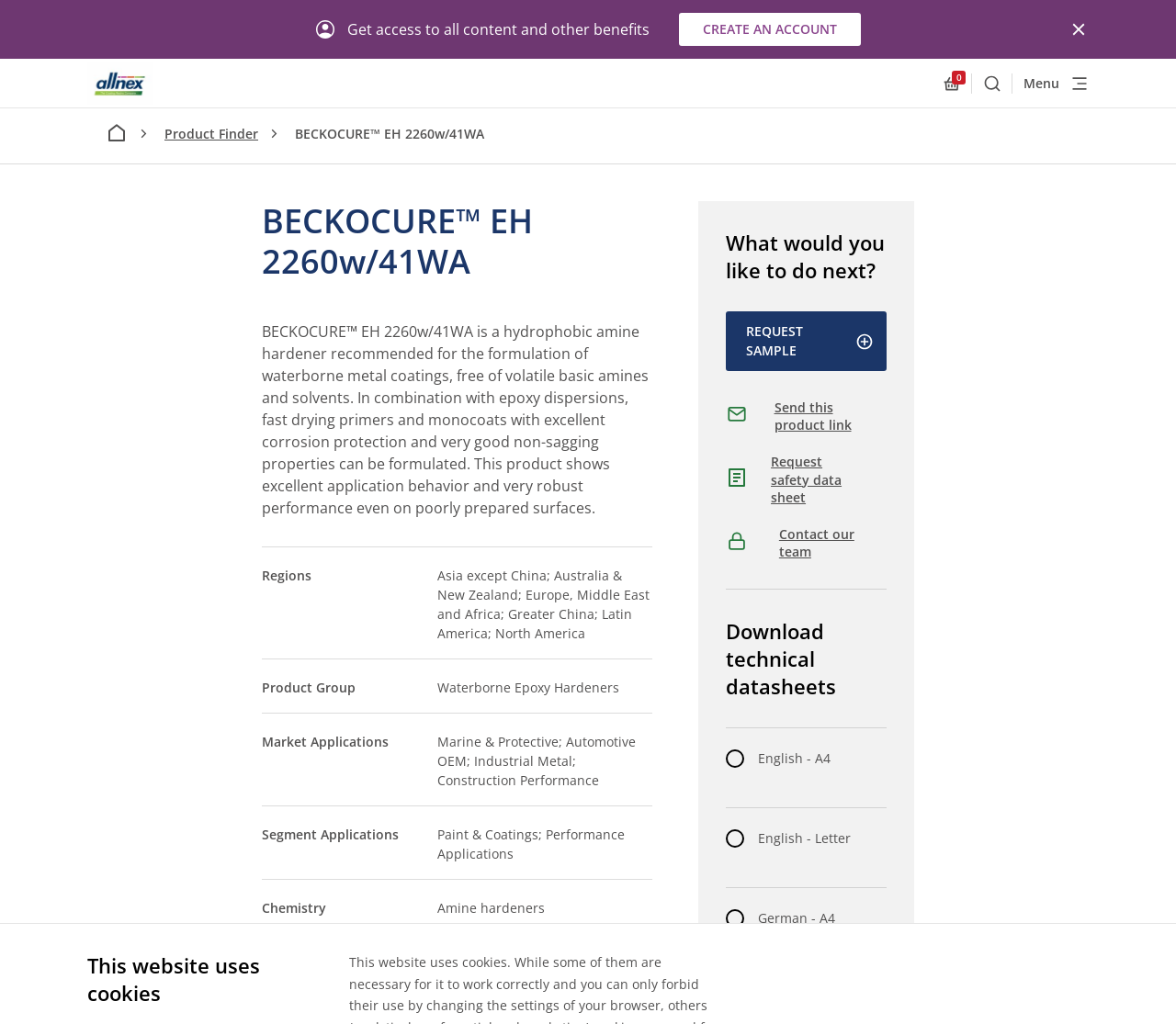Find the bounding box coordinates of the element's region that should be clicked in order to follow the given instruction: "Download technical datasheets". The coordinates should consist of four float numbers between 0 and 1, i.e., [left, top, right, bottom].

[0.617, 0.603, 0.754, 0.683]